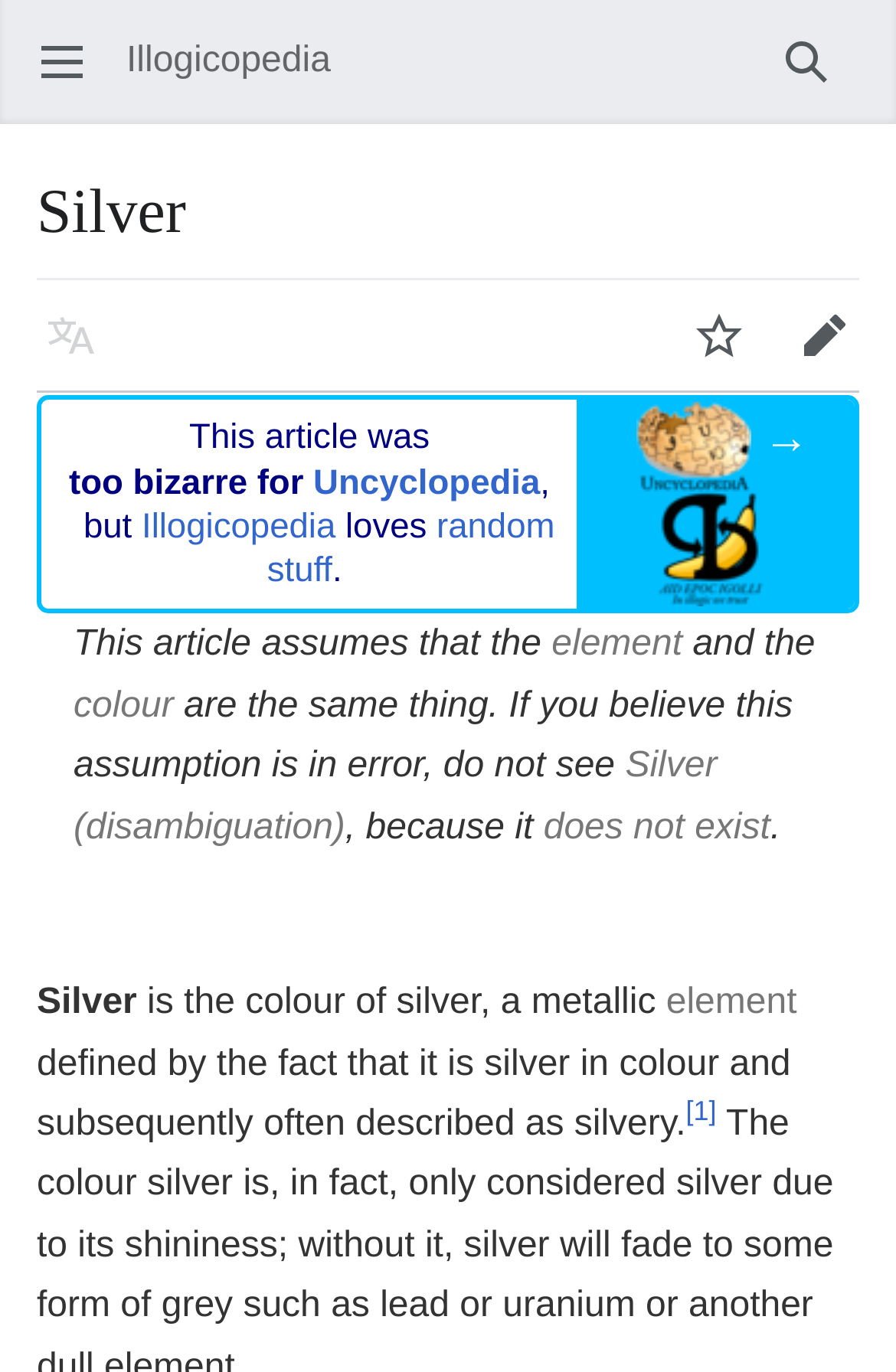Please find the bounding box coordinates of the element that must be clicked to perform the given instruction: "Visit Uncyclopedia". The coordinates should be four float numbers from 0 to 1, i.e., [left, top, right, bottom].

[0.35, 0.337, 0.603, 0.366]